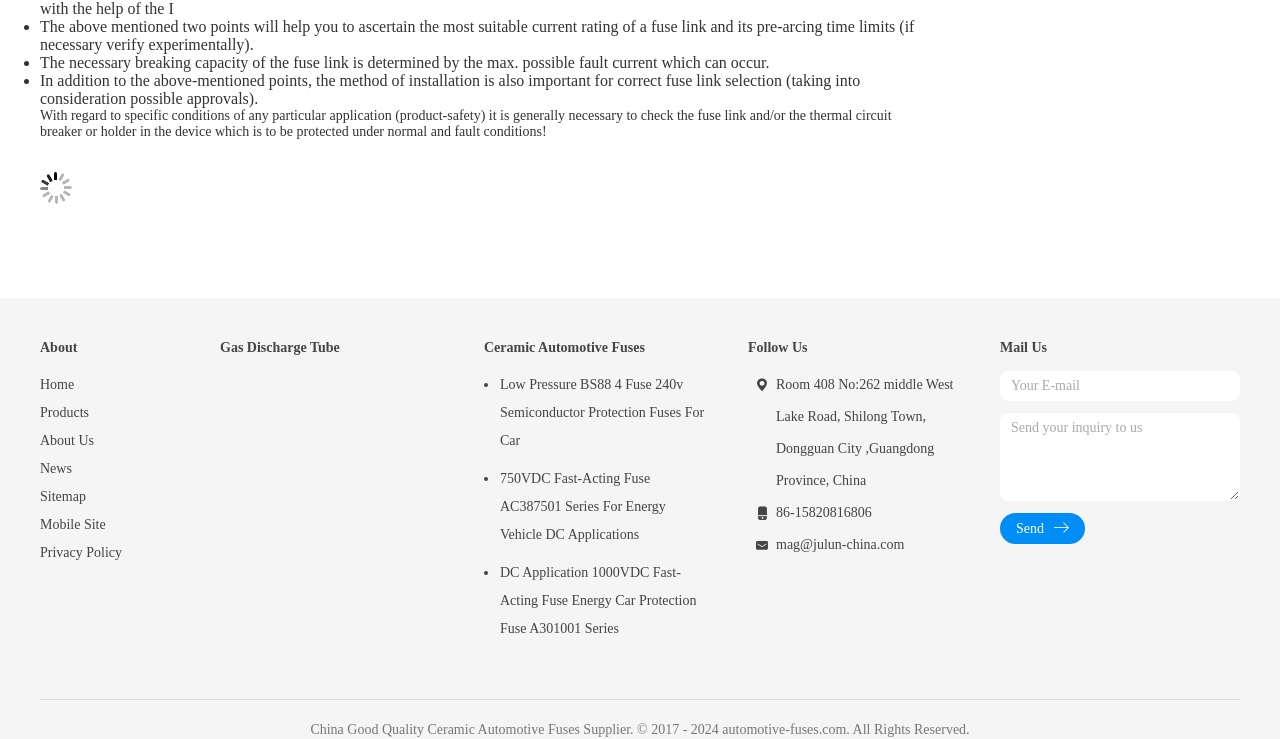Locate the coordinates of the bounding box for the clickable region that fulfills this instruction: "Click the 'Home' link".

[0.031, 0.502, 0.141, 0.54]